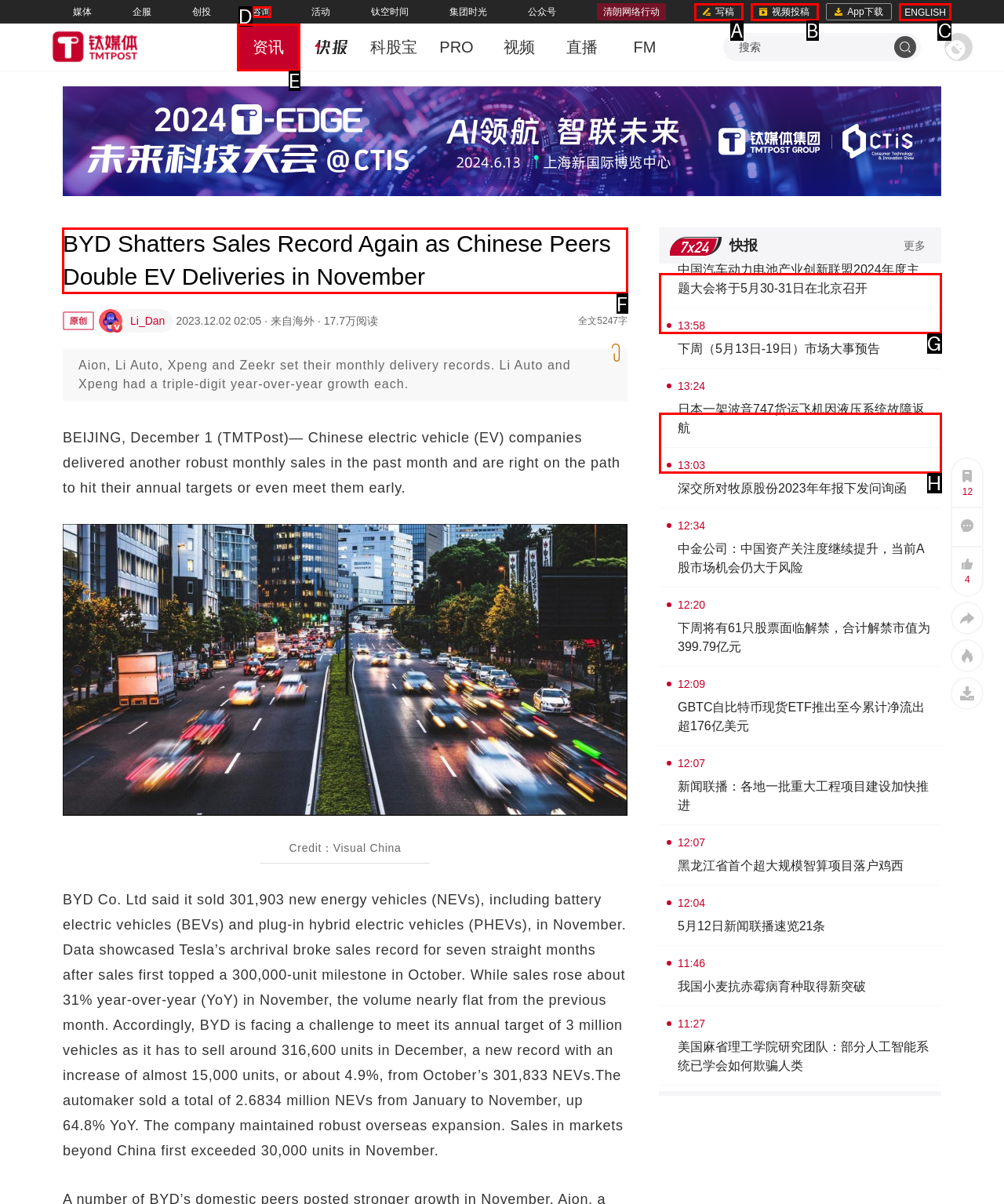Determine which option should be clicked to carry out this task: read the article about BYD Shatters Sales Record Again as Chinese Peers Double EV Deliveries in November
State the letter of the correct choice from the provided options.

F